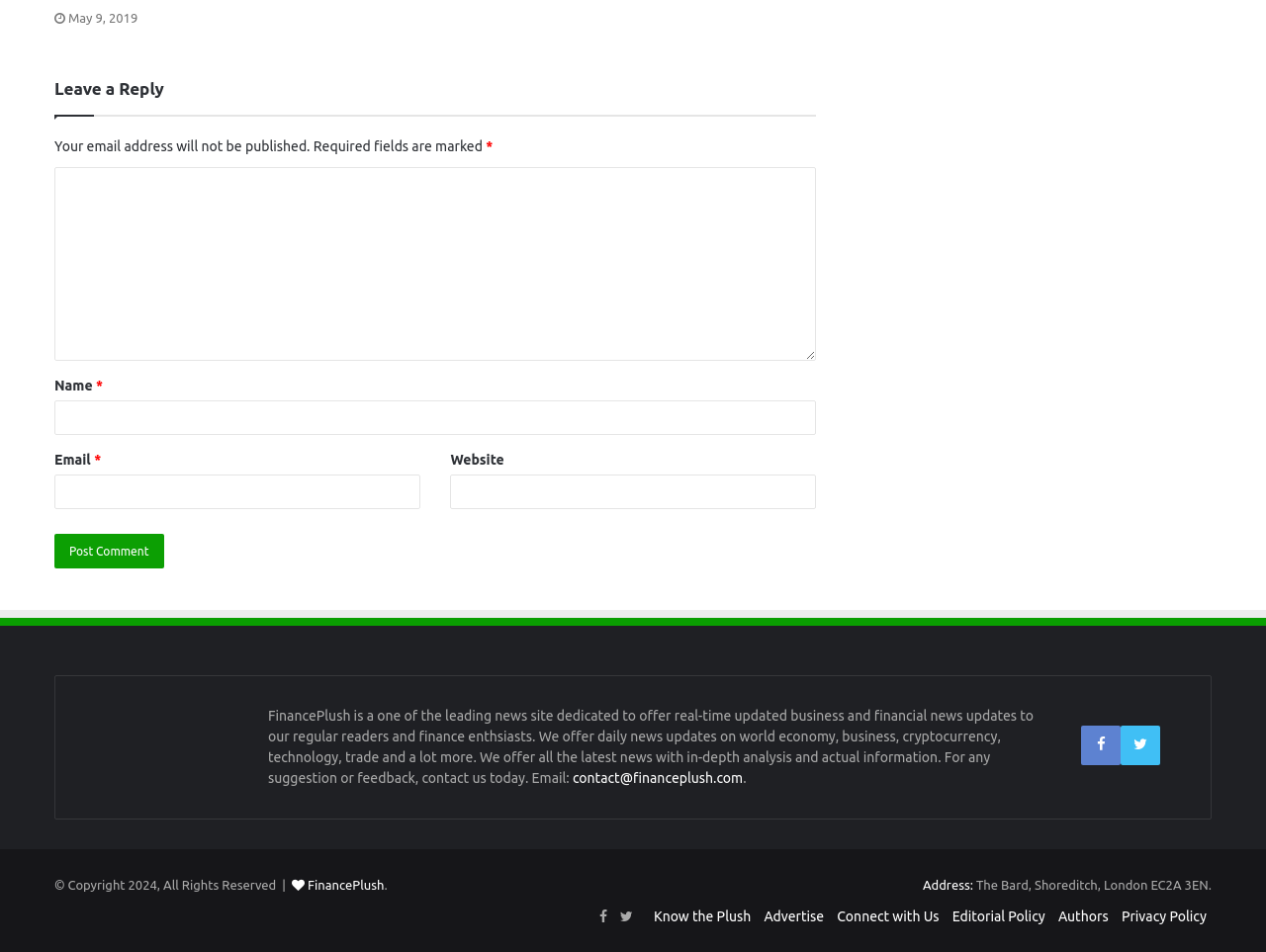Find the bounding box coordinates of the element you need to click on to perform this action: 'Leave a comment'. The coordinates should be represented by four float values between 0 and 1, in the format [left, top, right, bottom].

[0.043, 0.082, 0.645, 0.122]